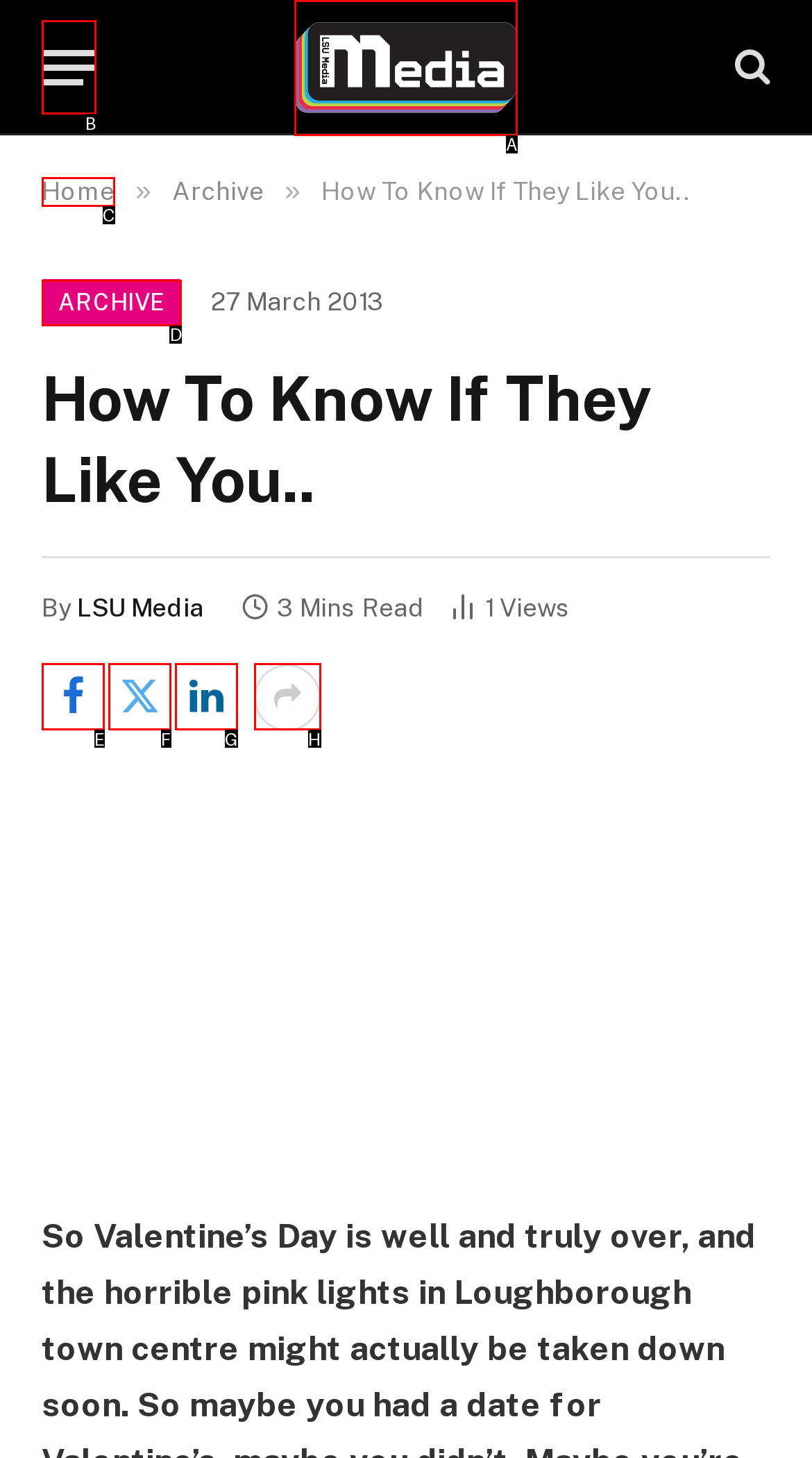What option should you select to complete this task: Visit the LSU Media homepage? Indicate your answer by providing the letter only.

A